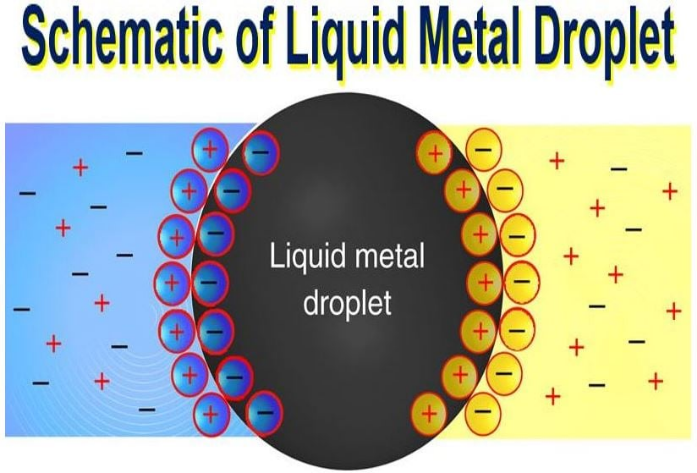What is the purpose of the electrical double layer? From the image, respond with a single word or brief phrase.

Understanding liquid metal electronics